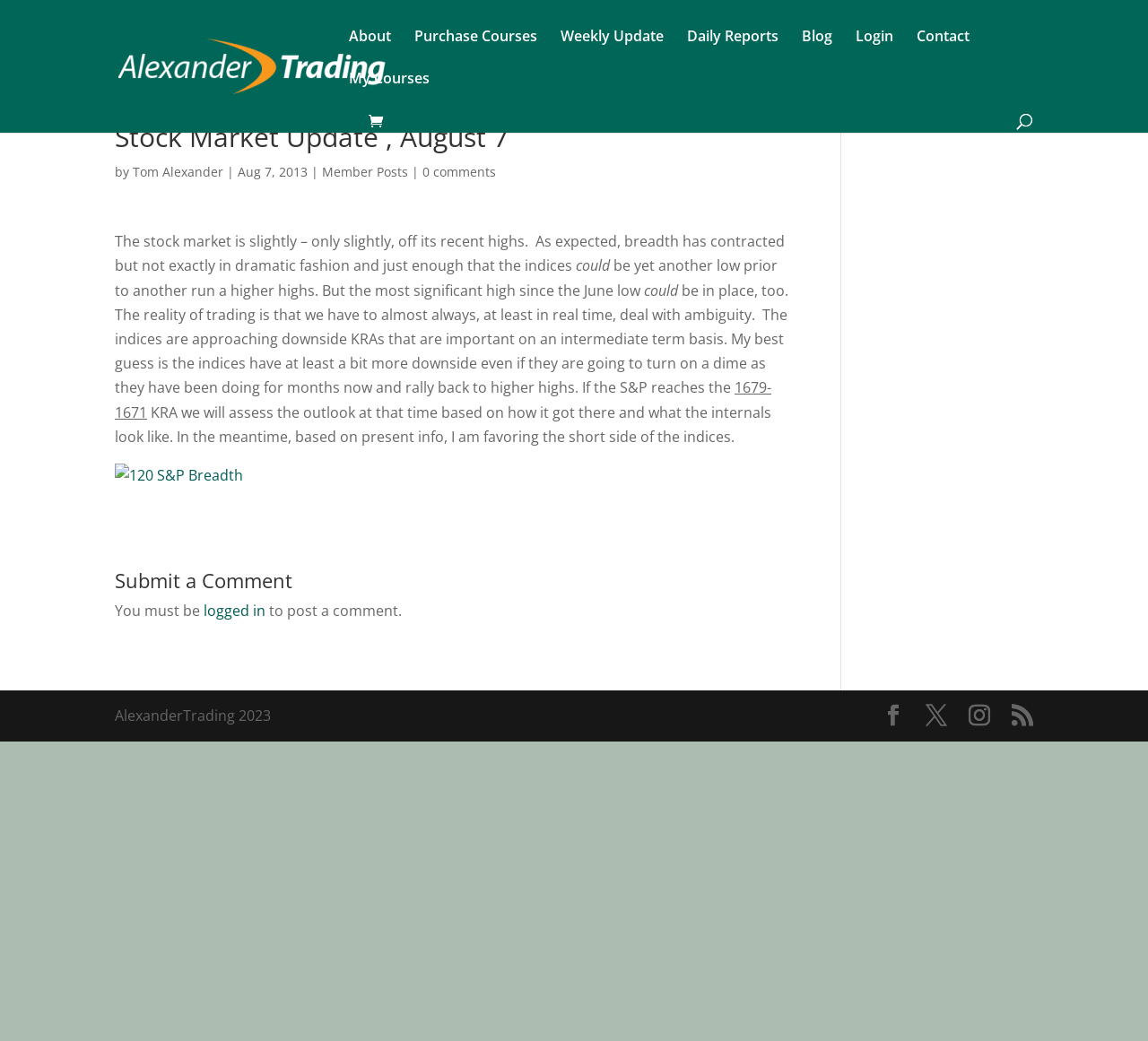Respond to the question below with a single word or phrase:
What is the name of the website?

Alexander Trading